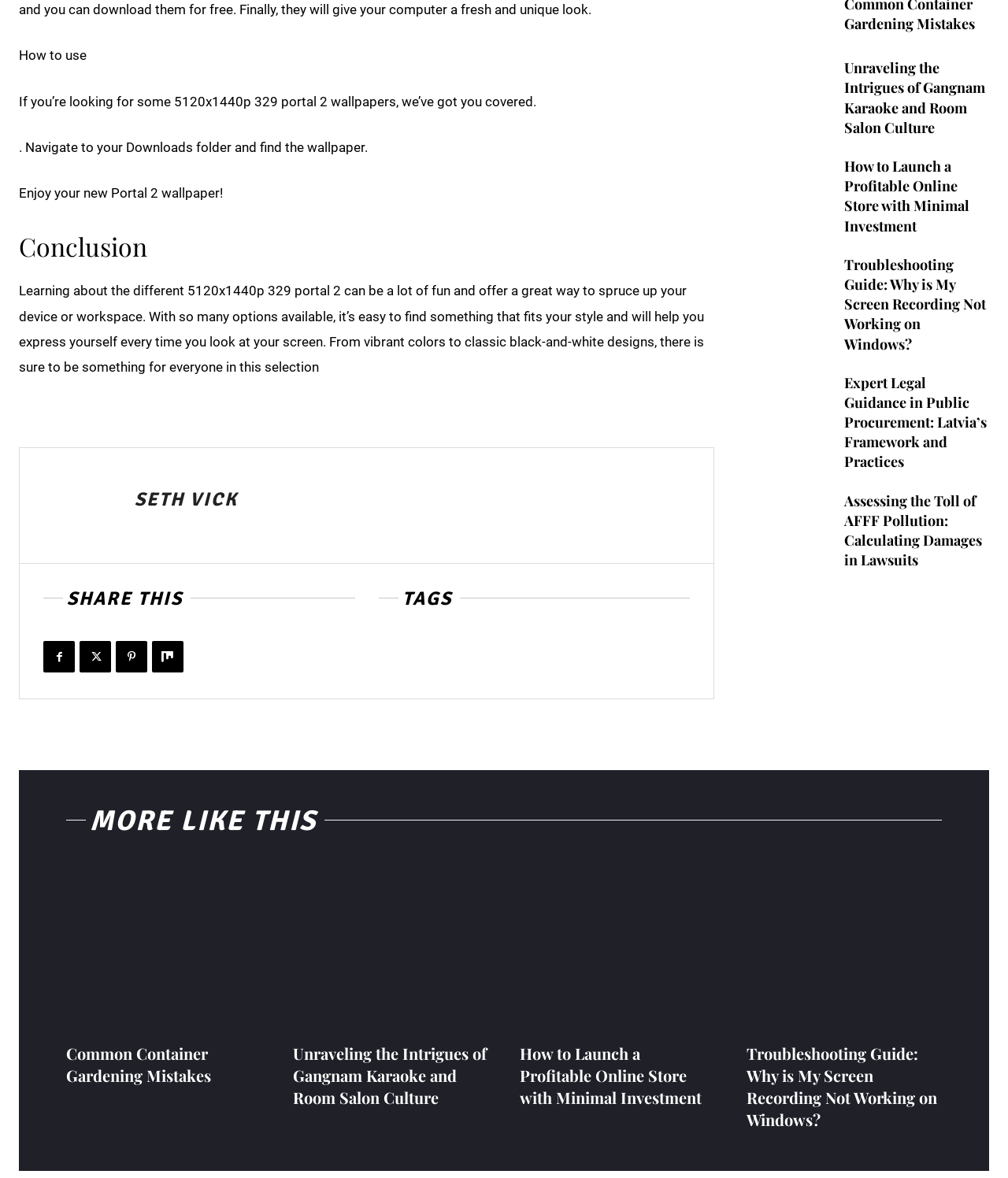Please indicate the bounding box coordinates for the clickable area to complete the following task: "Click on the 'Seth Vick' link". The coordinates should be specified as four float numbers between 0 and 1, i.e., [left, top, right, bottom].

[0.043, 0.401, 0.11, 0.458]